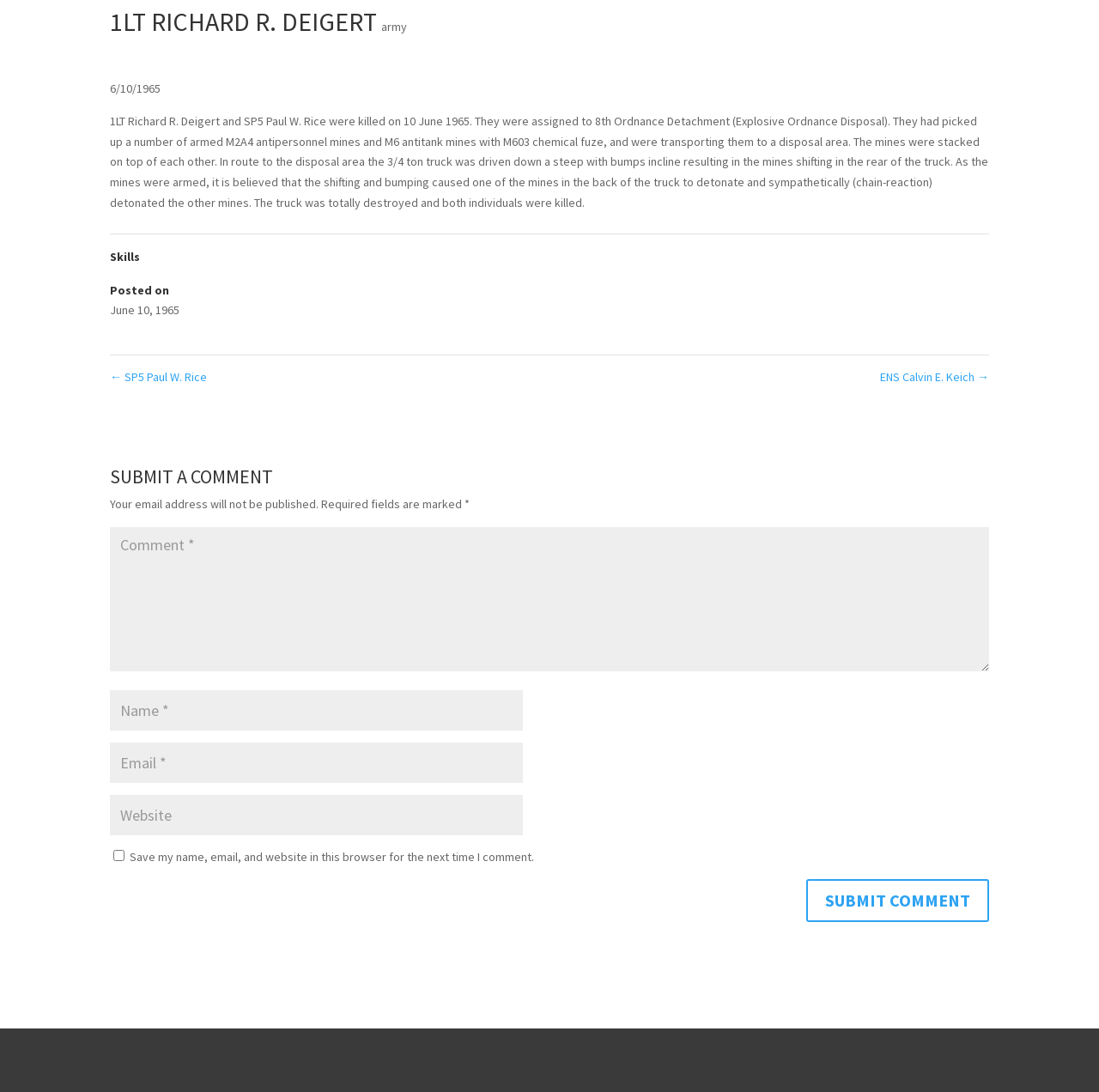Identify the bounding box coordinates of the region that needs to be clicked to carry out this instruction: "Click the link to view army information". Provide these coordinates as four float numbers ranging from 0 to 1, i.e., [left, top, right, bottom].

[0.347, 0.017, 0.37, 0.031]